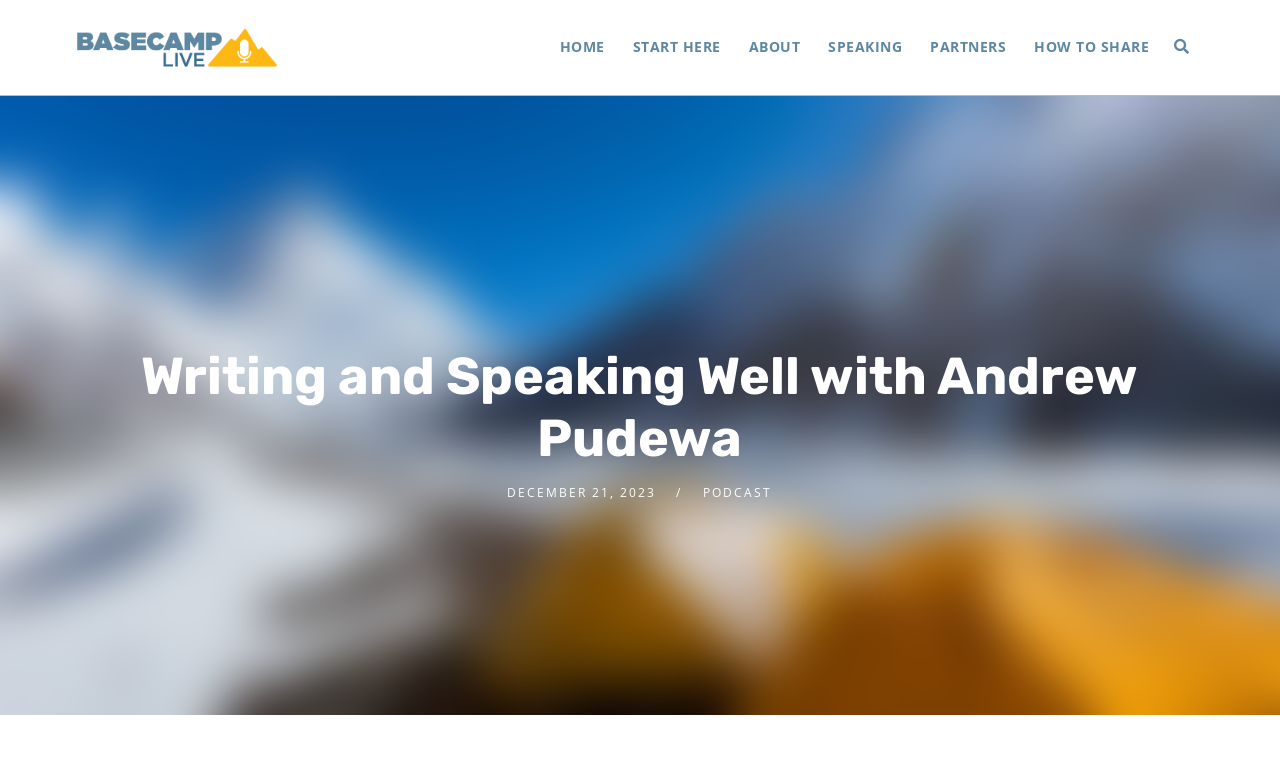What is the name of the founder featured in the episode?
Please give a detailed and thorough answer to the question, covering all relevant points.

I found the name of the founder by looking at the main heading element that says 'Writing and Speaking Well with Andrew Pudewa'. The name 'Andrew Pudewa' is mentioned as the founder featured in the episode.